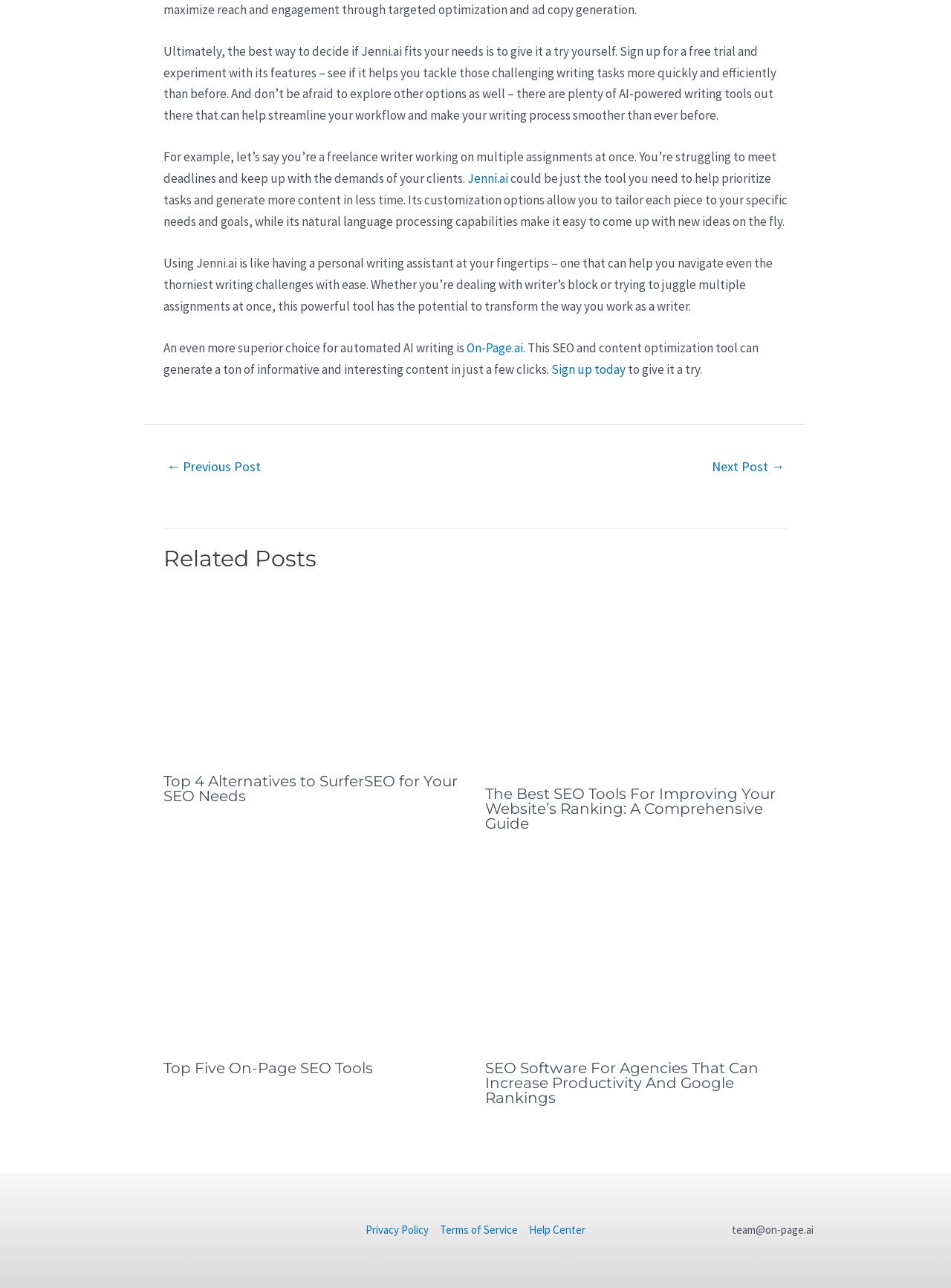Please identify the bounding box coordinates of the element's region that needs to be clicked to fulfill the following instruction: "Sign up for a free trial". The bounding box coordinates should consist of four float numbers between 0 and 1, i.e., [left, top, right, bottom].

[0.58, 0.28, 0.658, 0.293]